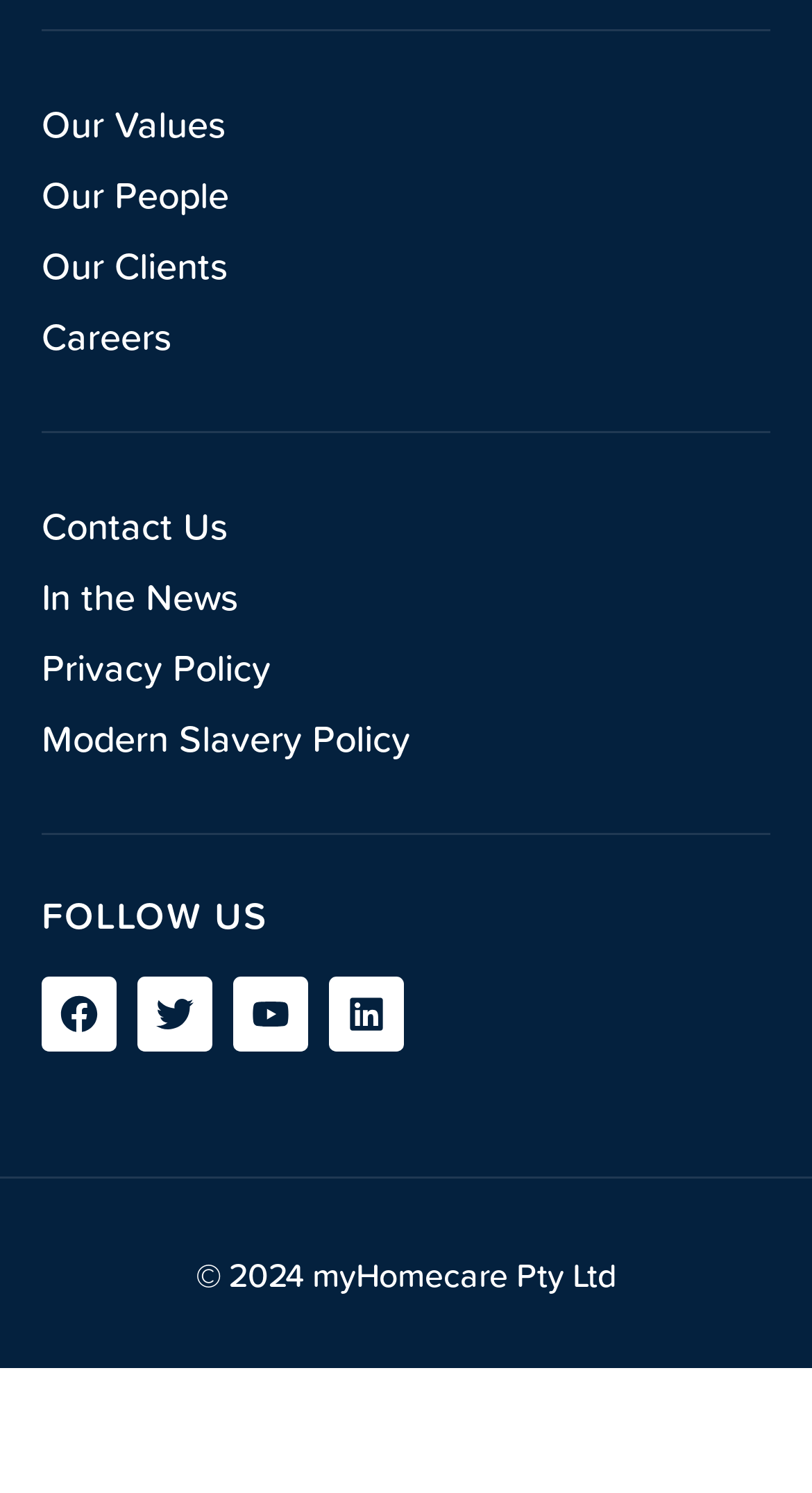How many social media links are there?
Based on the image, answer the question in a detailed manner.

I counted the number of social media links by looking at the links 'Facebook', 'Twitter', 'Youtube', and 'Linkedin' which are accompanied by their respective icons.